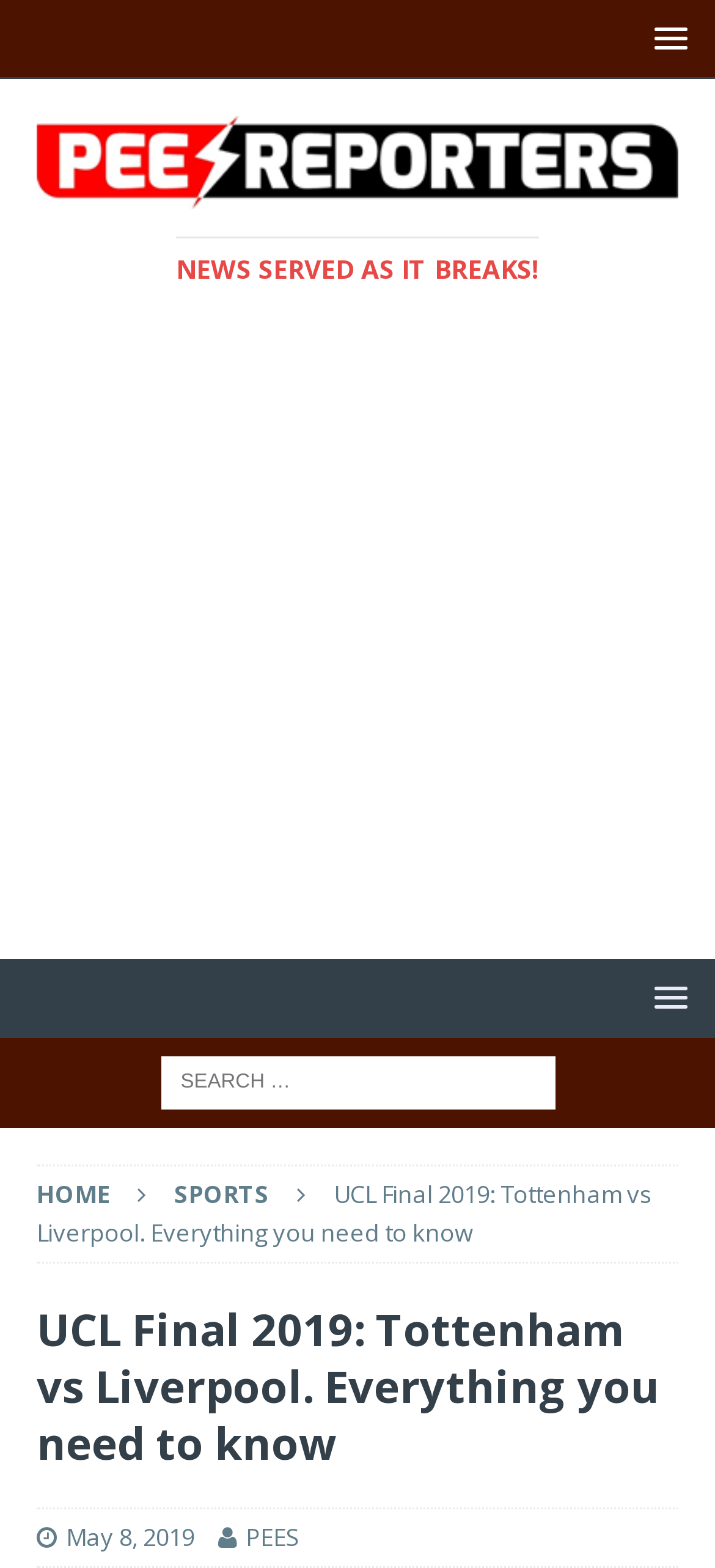Locate the bounding box coordinates of the element you need to click to accomplish the task described by this instruction: "Search for something".

[0.224, 0.674, 0.776, 0.708]